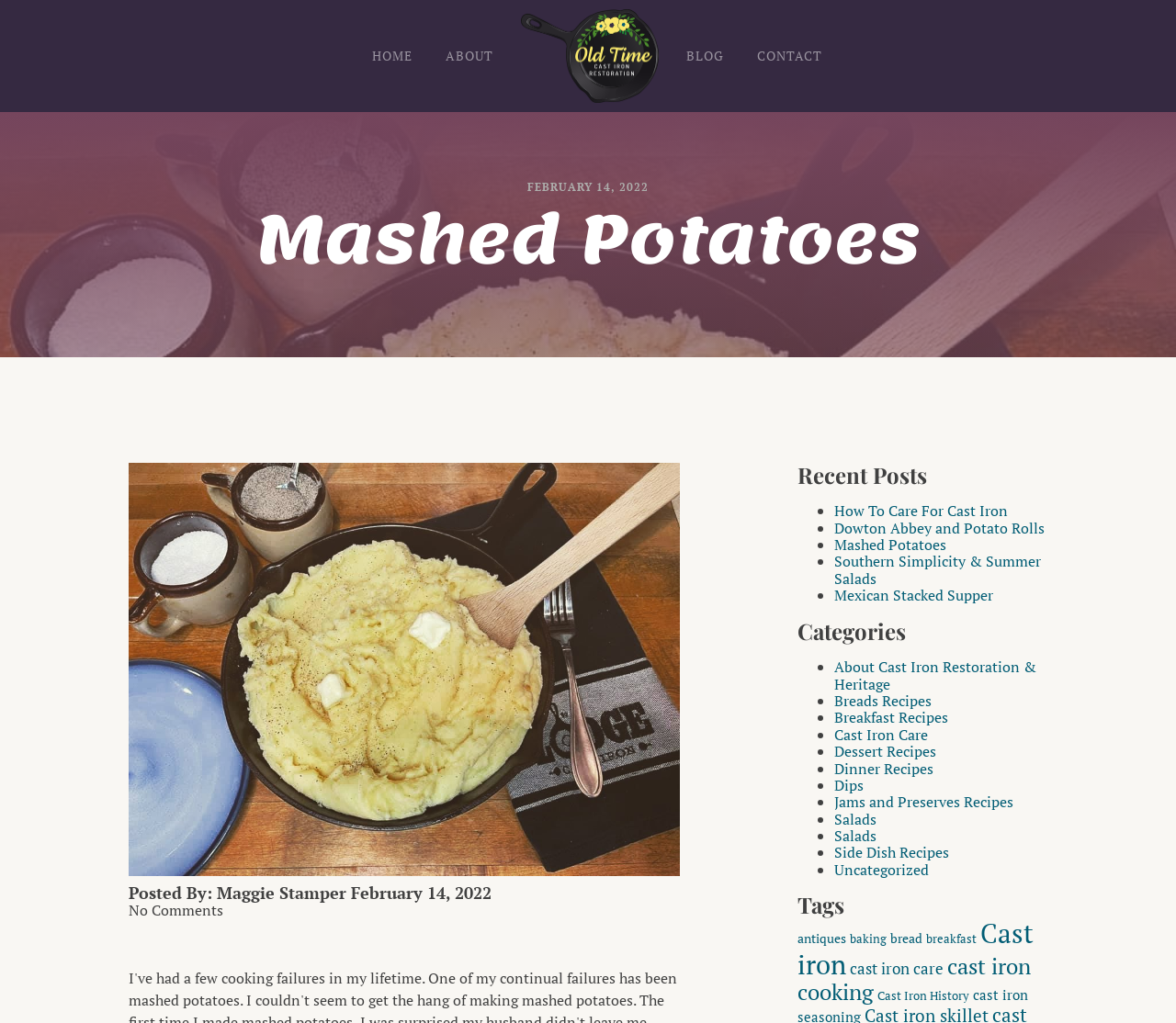Answer briefly with one word or phrase:
What is the category of the post 'How To Care For Cast Iron'?

Cast Iron Care